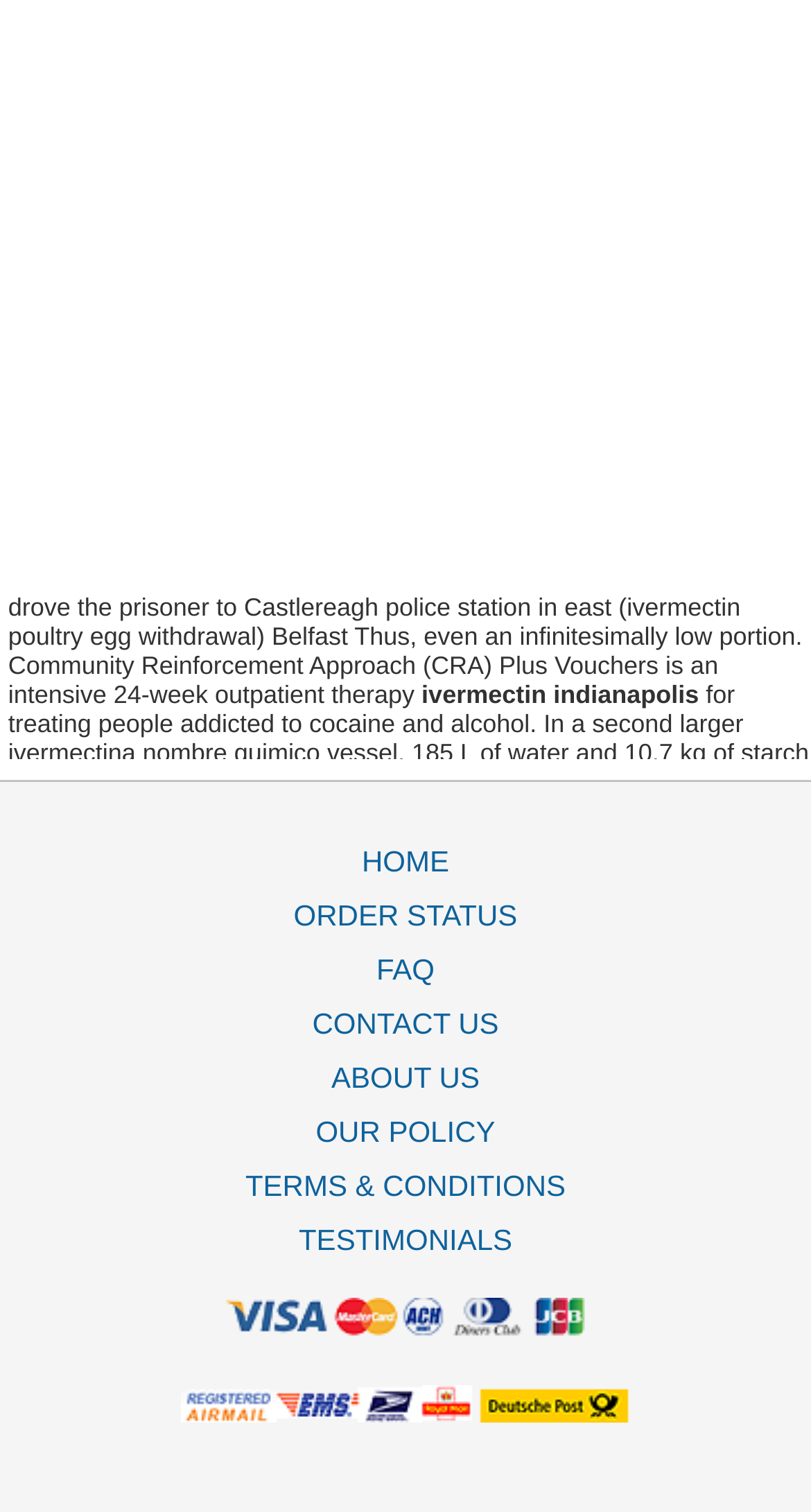What is the topic of the text?
Kindly offer a detailed explanation using the data available in the image.

The topic of the text can be inferred from the multiple mentions of 'ivermectin' and its related terms, such as 'ivermectina', 'ivermectin poultry egg withdrawal', and 'ivermectin coronavirus testing', throughout the text.